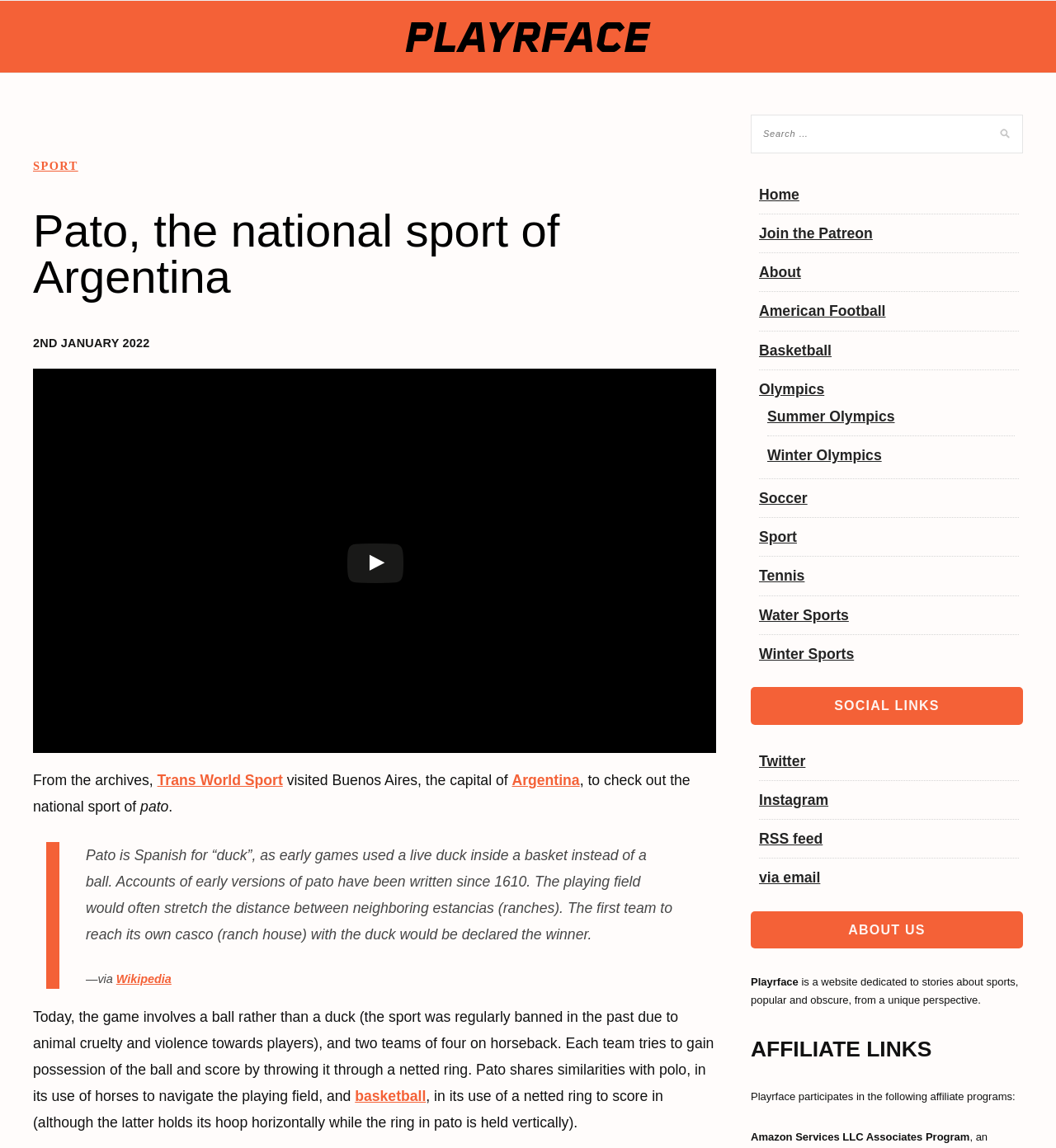Pinpoint the bounding box coordinates for the area that should be clicked to perform the following instruction: "Check the 'Twitter' social link".

[0.719, 0.656, 0.763, 0.67]